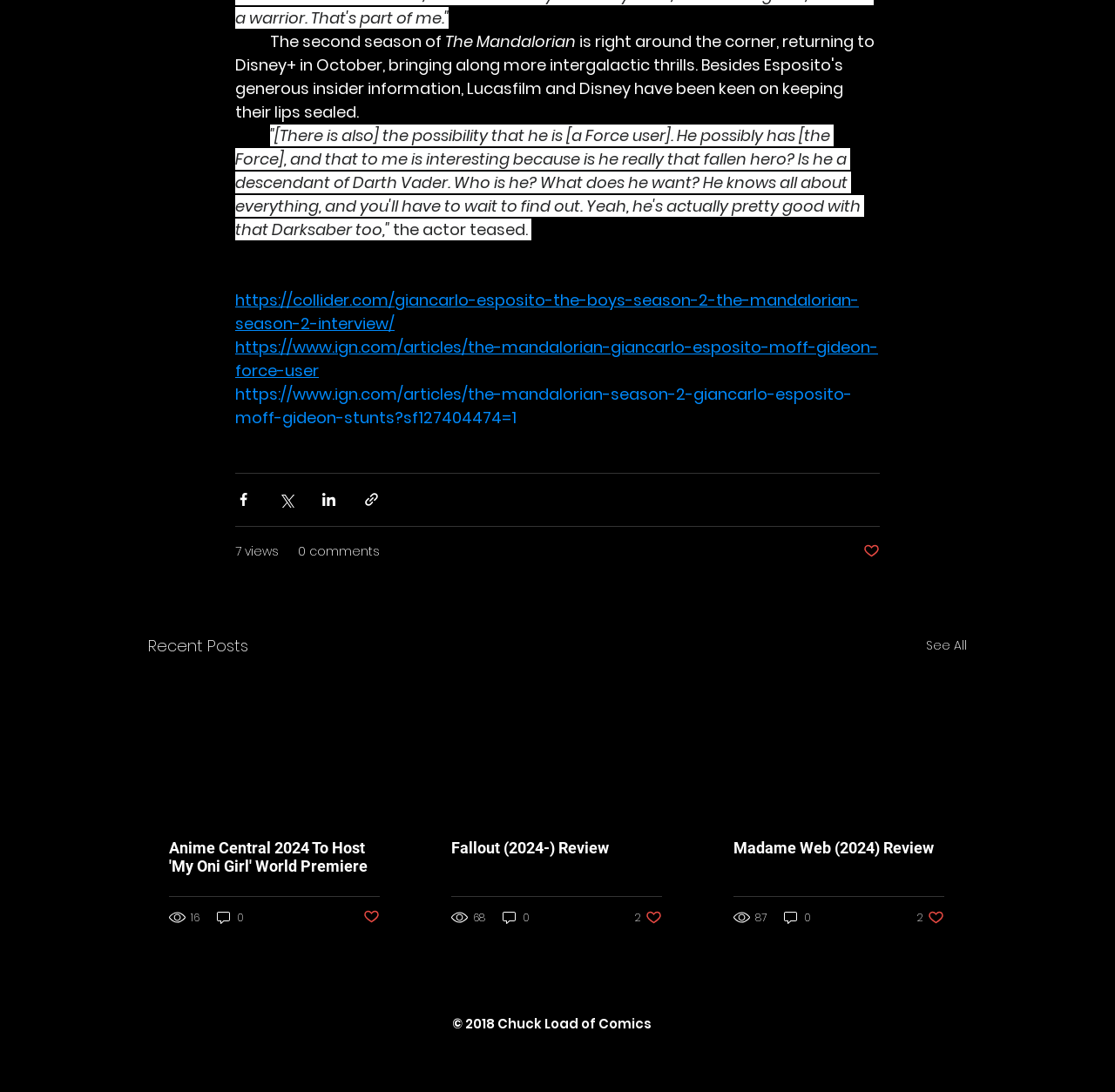Using the given element description, provide the bounding box coordinates (top-left x, top-left y, bottom-right x, bottom-right y) for the corresponding UI element in the screenshot: parent_node: Madame Web (2024) Review

[0.639, 0.618, 0.866, 0.749]